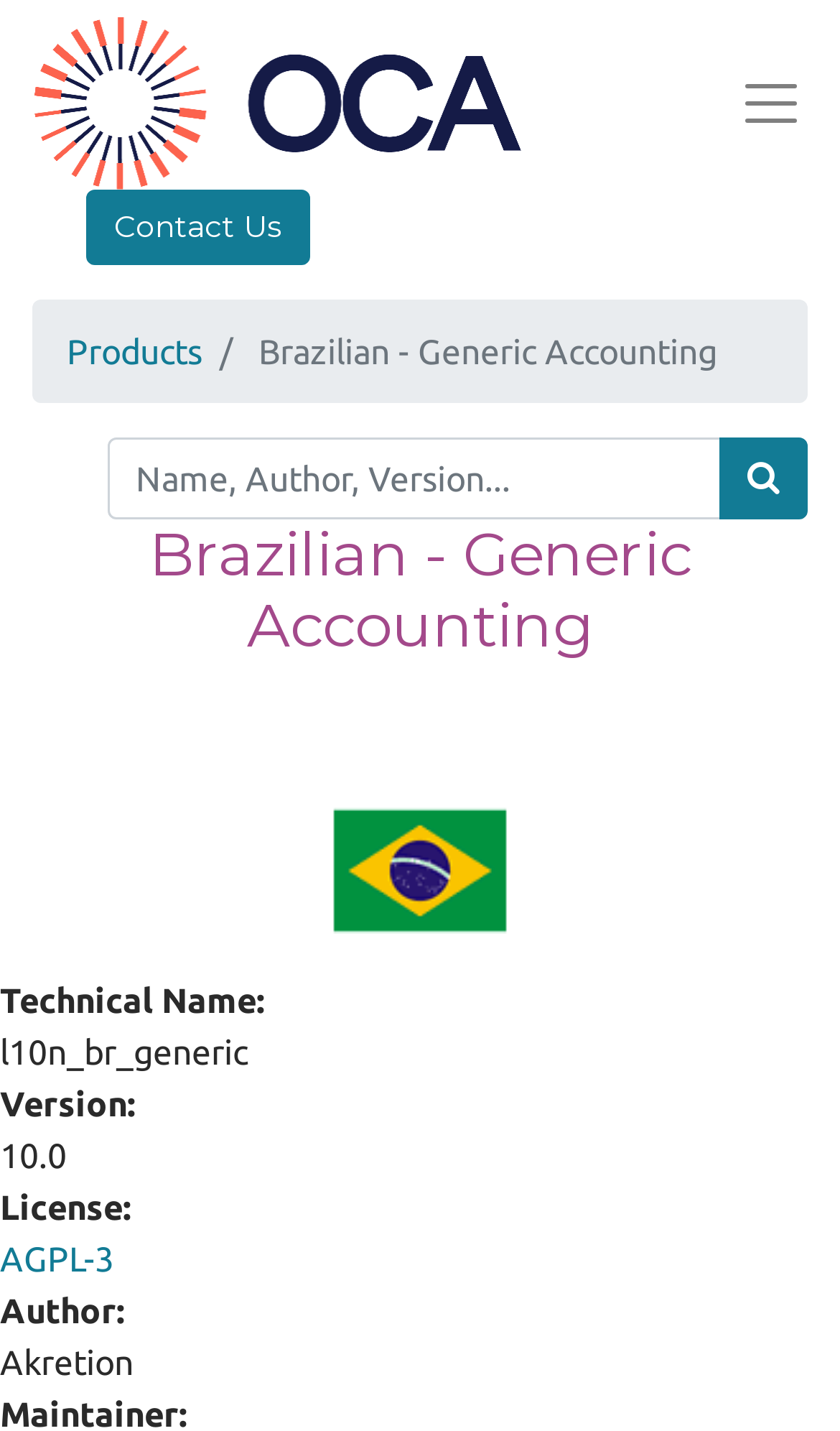Provide the bounding box coordinates of the HTML element described by the text: "parent_node: Contact Us". The coordinates should be in the format [left, top, right, bottom] with values between 0 and 1.

[0.877, 0.042, 0.959, 0.102]